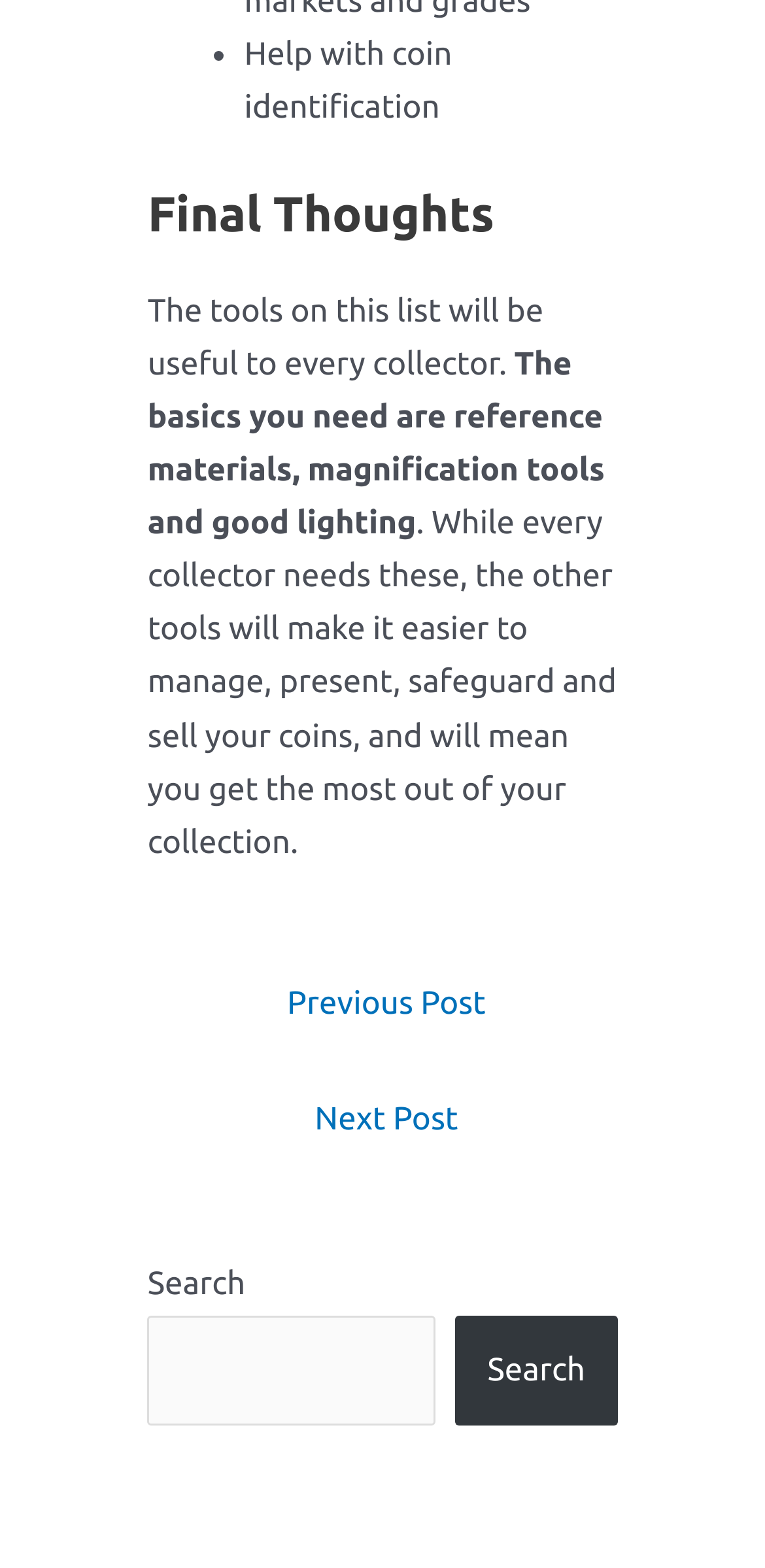Determine the bounding box for the described UI element: "parent_node: Search name="s"".

[0.193, 0.84, 0.57, 0.909]